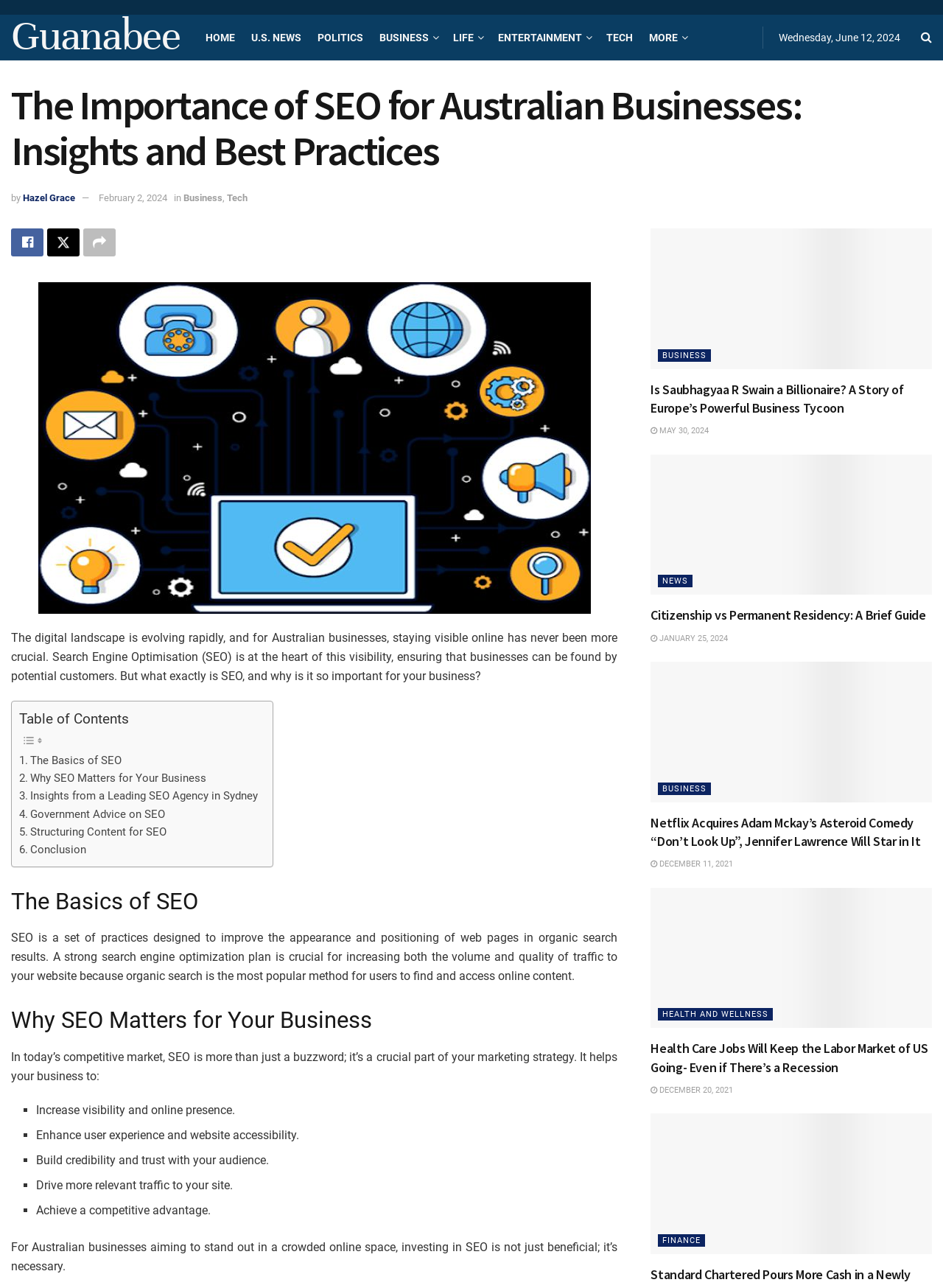What is the purpose of SEO?
Using the image as a reference, give an elaborate response to the question.

According to the webpage, one of the purposes of SEO is to increase visibility and online presence, which is mentioned in the section 'Why SEO Matters for Your Business'.